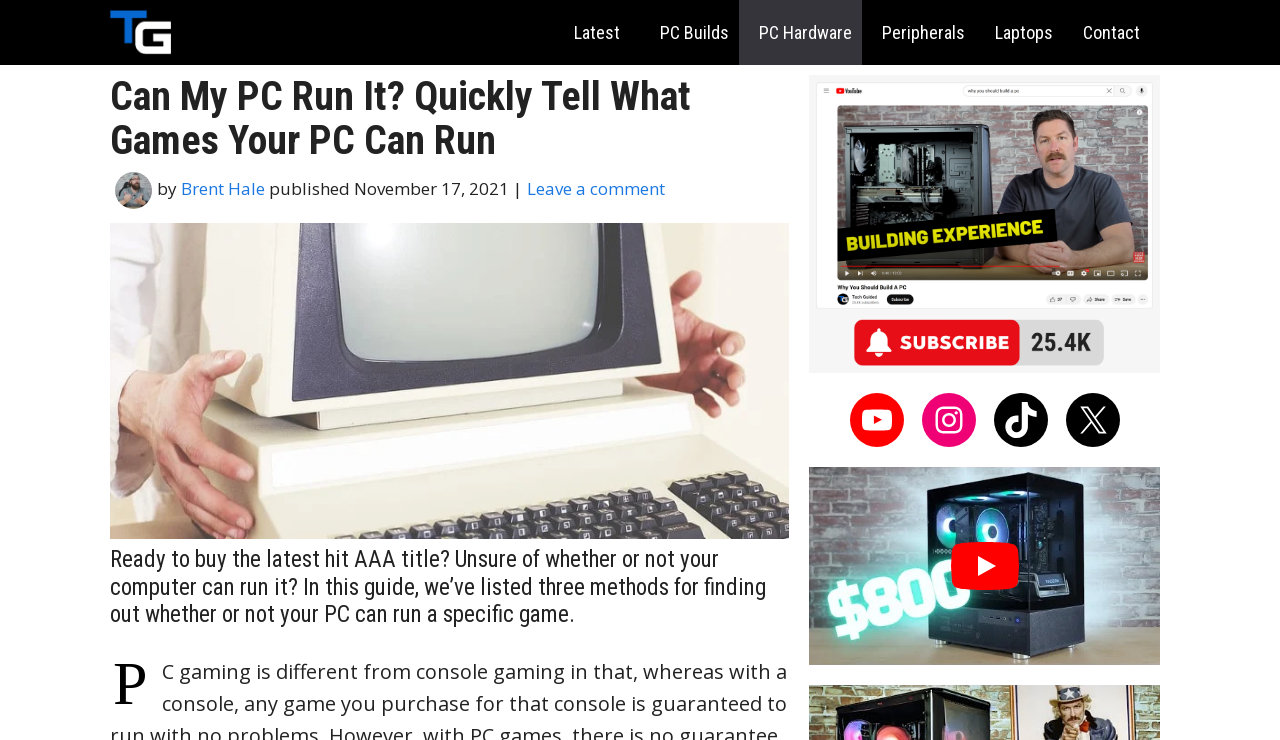Determine the bounding box coordinates for the area that needs to be clicked to fulfill this task: "Leave a comment on the article". The coordinates must be given as four float numbers between 0 and 1, i.e., [left, top, right, bottom].

[0.412, 0.239, 0.52, 0.27]